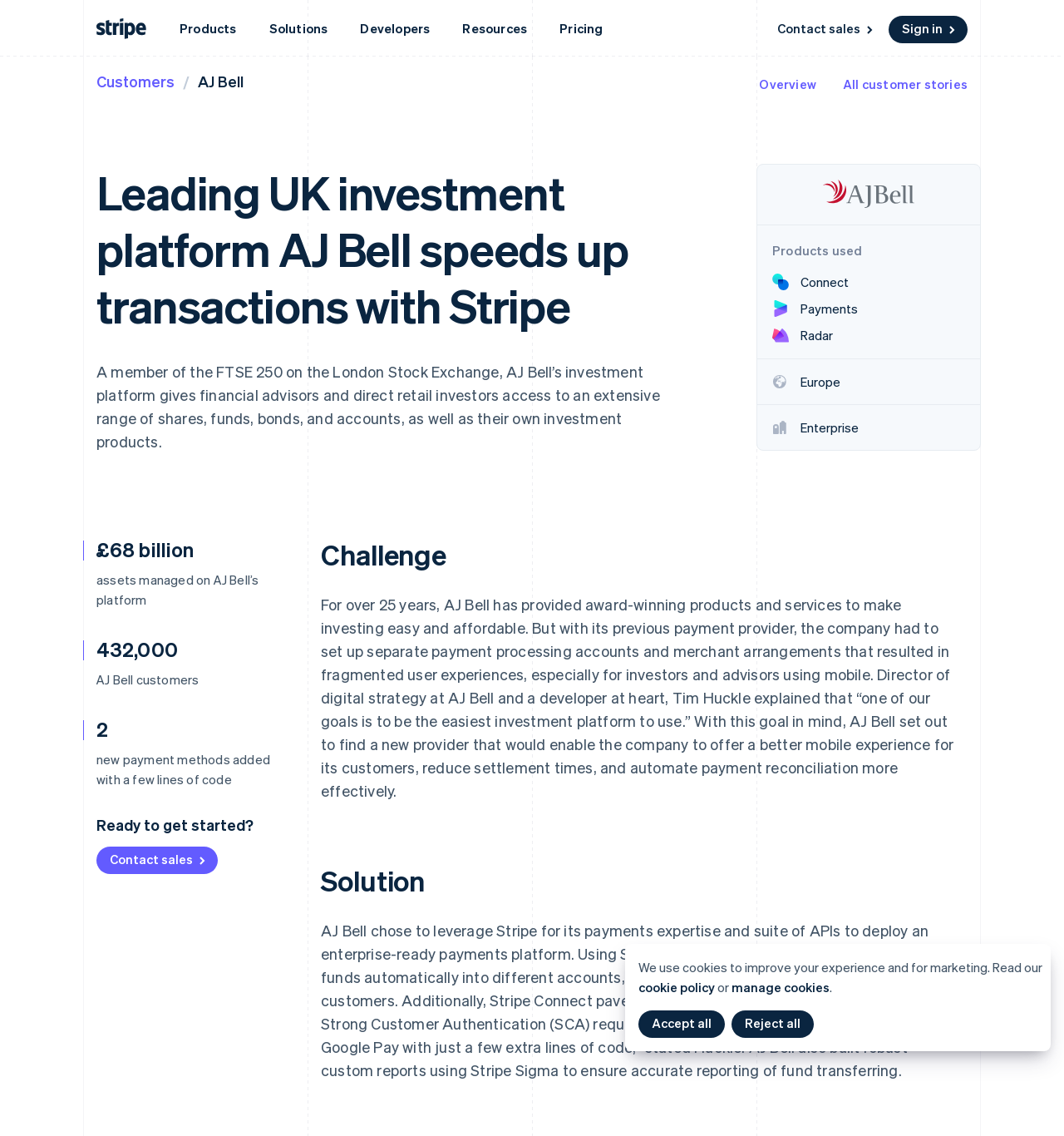Determine the bounding box coordinates for the area you should click to complete the following instruction: "Click on the 'Products' button".

[0.153, 0.009, 0.238, 0.041]